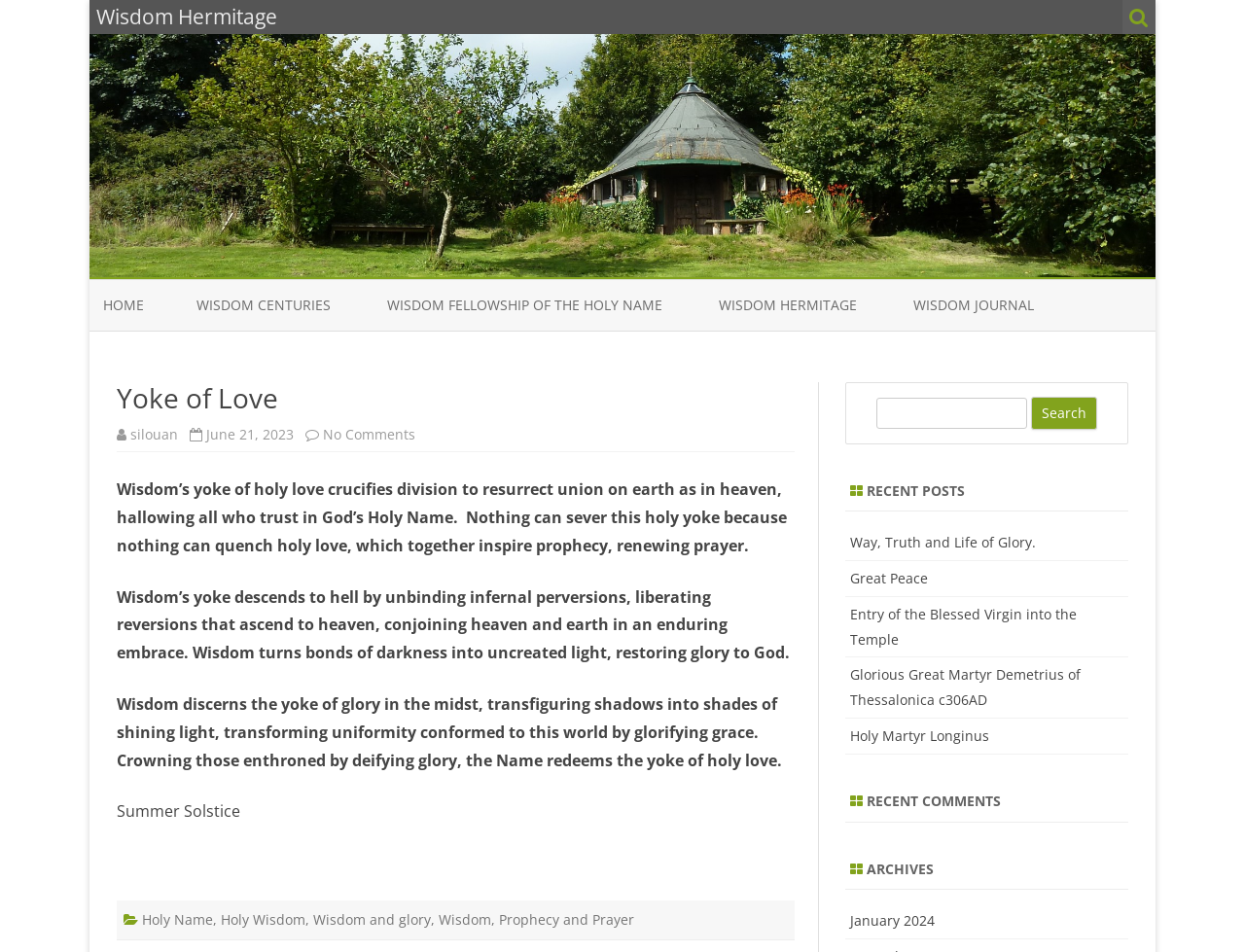Determine the bounding box coordinates for the UI element with the following description: "Wisdom, Prophecy and Prayer". The coordinates should be four float numbers between 0 and 1, represented as [left, top, right, bottom].

[0.352, 0.956, 0.509, 0.975]